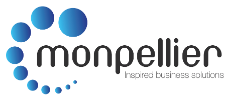Using details from the image, please answer the following question comprehensively:
What is the focus of Monpellier's business solutions?

According to the caption, the tagline 'inspired business solutions' conveys the company's focus on enhancing business operations through strategic services, which suggests that Monpellier's business solutions are designed to improve and optimize business performance.